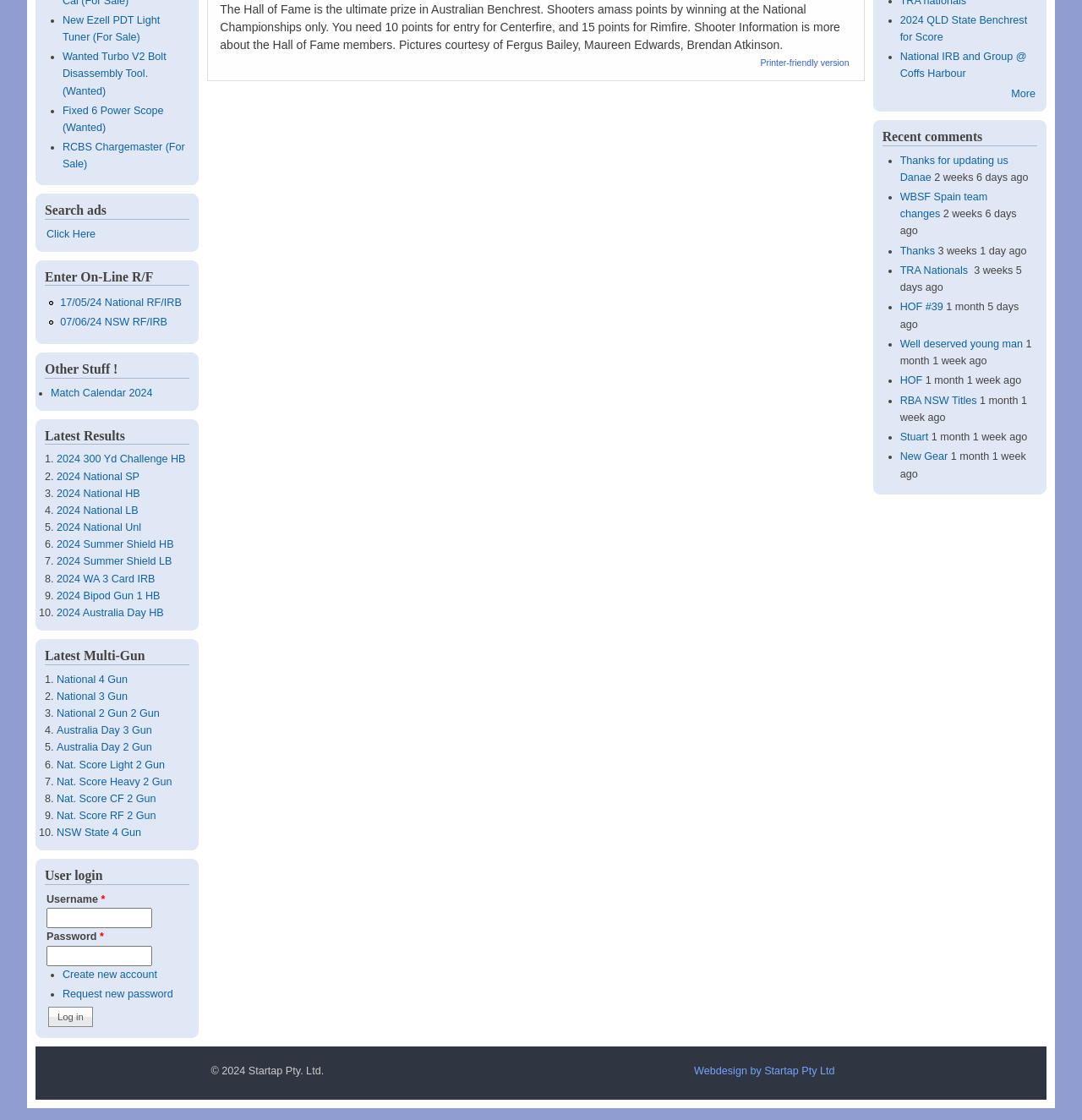Identify the bounding box coordinates for the UI element described as: "Click Here". The coordinates should be provided as four floats between 0 and 1: [left, top, right, bottom].

[0.043, 0.203, 0.088, 0.214]